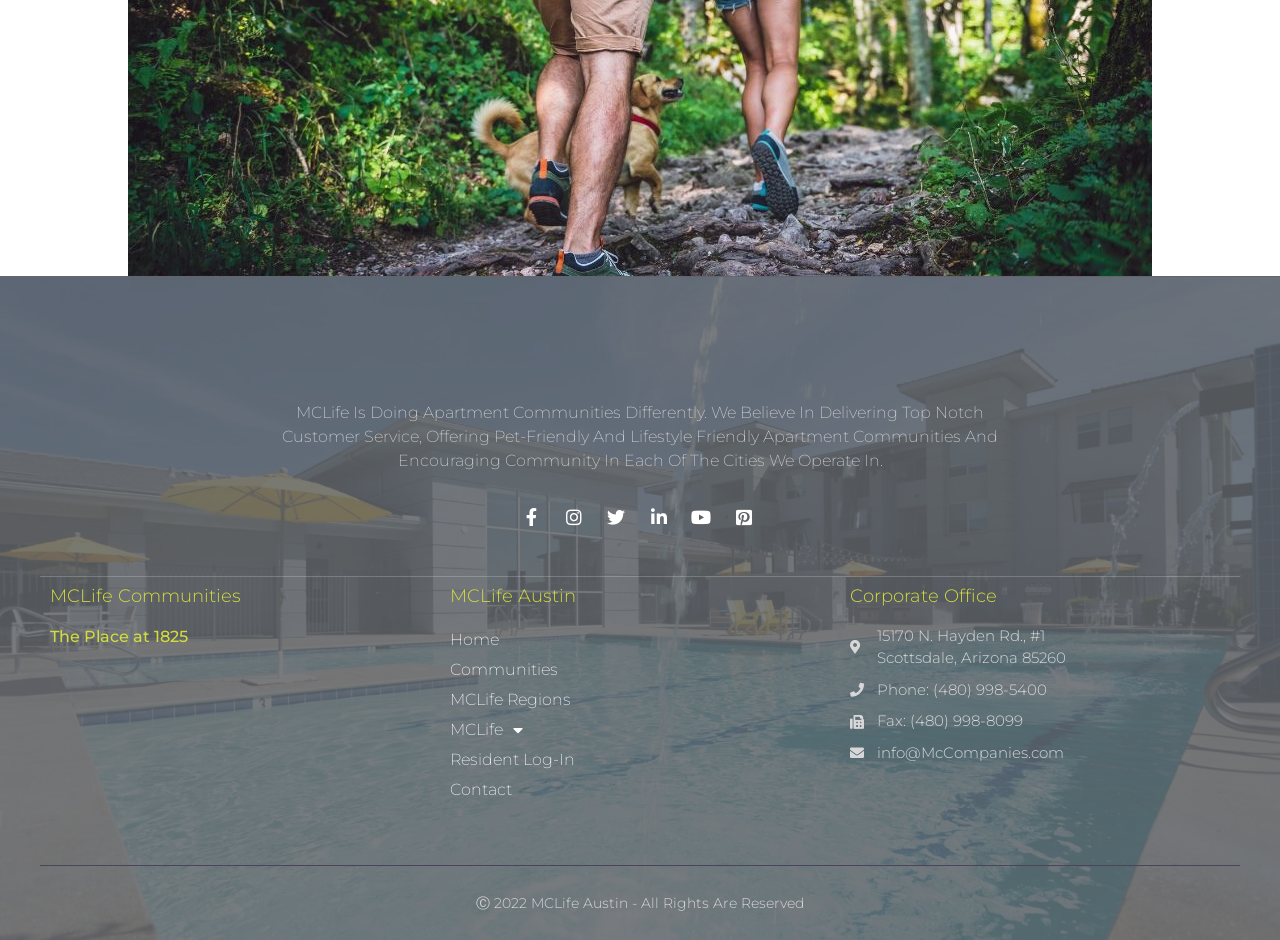Please pinpoint the bounding box coordinates for the region I should click to adhere to this instruction: "Log in as a resident".

[0.352, 0.792, 0.648, 0.824]